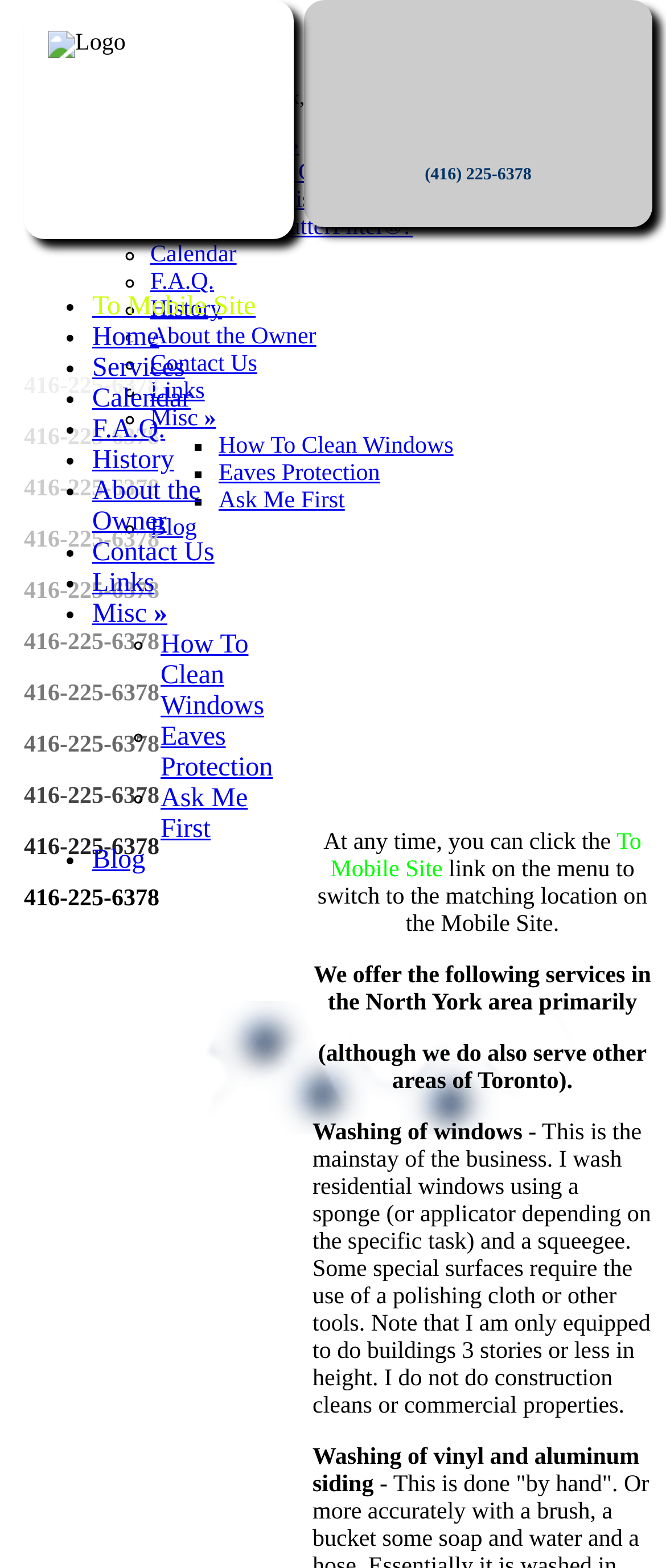What services are offered in the North York area?
Using the details shown in the screenshot, provide a comprehensive answer to the question.

The services offered are obtained from the StaticText elements 'Washing of windows' and 'Washing of vinyl and aluminum siding' with bounding box coordinates [0.469, 0.715, 0.784, 0.731] and [0.469, 0.922, 0.96, 0.955] respectively. These elements are located in the section of the webpage that describes the services offered in the North York area.